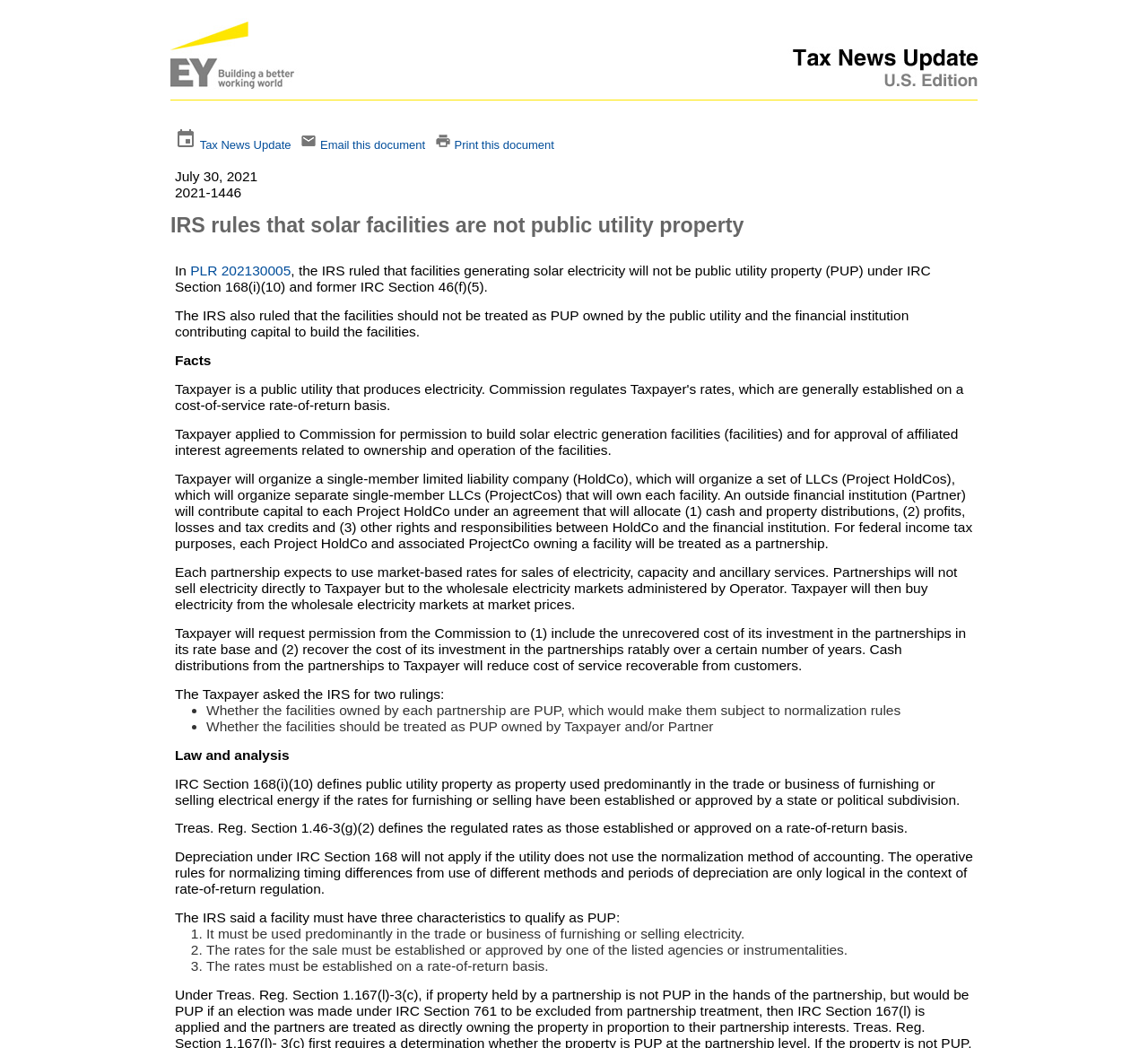Look at the image and give a detailed response to the following question: What is the name of the newsroom?

The name of the newsroom can be found in the top-left corner of the webpage, inside a table cell with a bounding box of [0.148, 0.0, 0.852, 0.122]. The text 'US Tax Newsroom' is accompanied by an image with a bounding box of [0.148, 0.01, 0.852, 0.096].